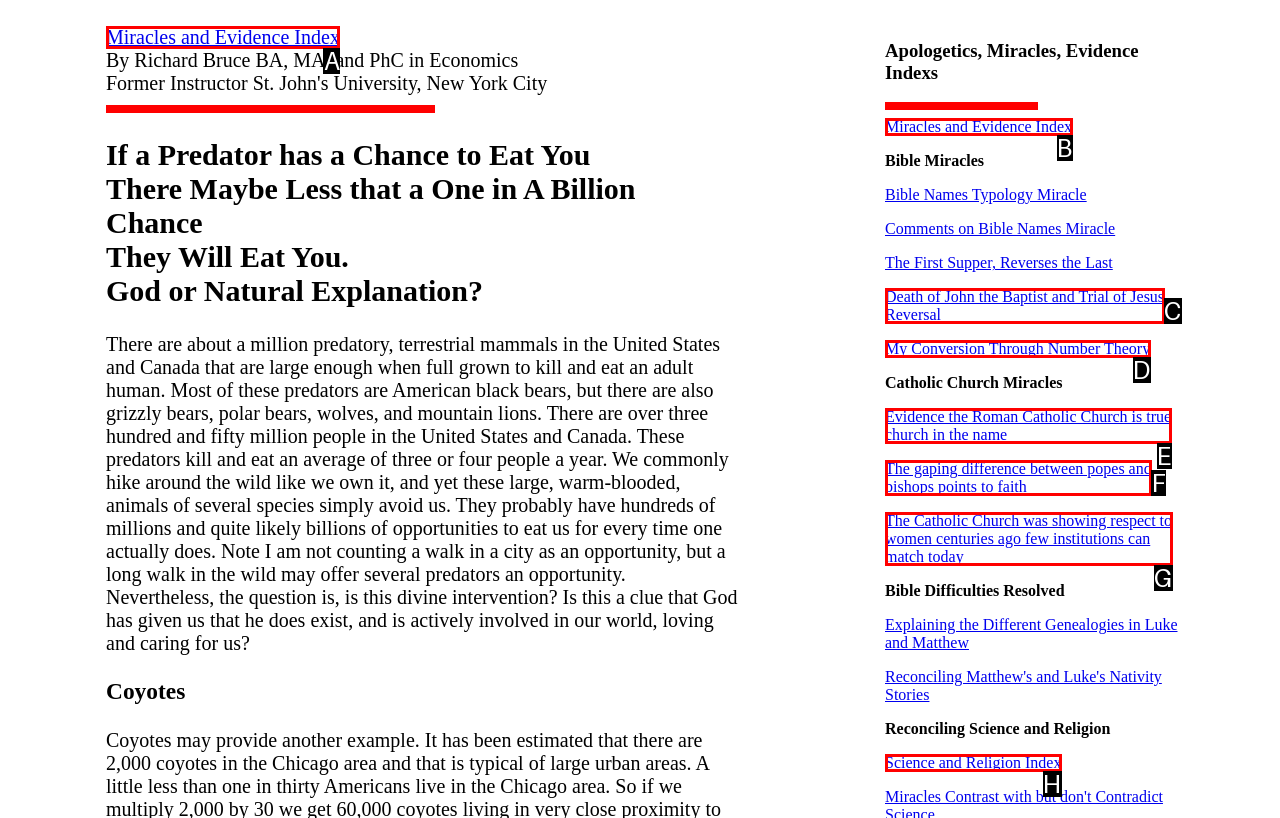Select the letter of the HTML element that best fits the description: Science and Religion Index
Answer with the corresponding letter from the provided choices.

H